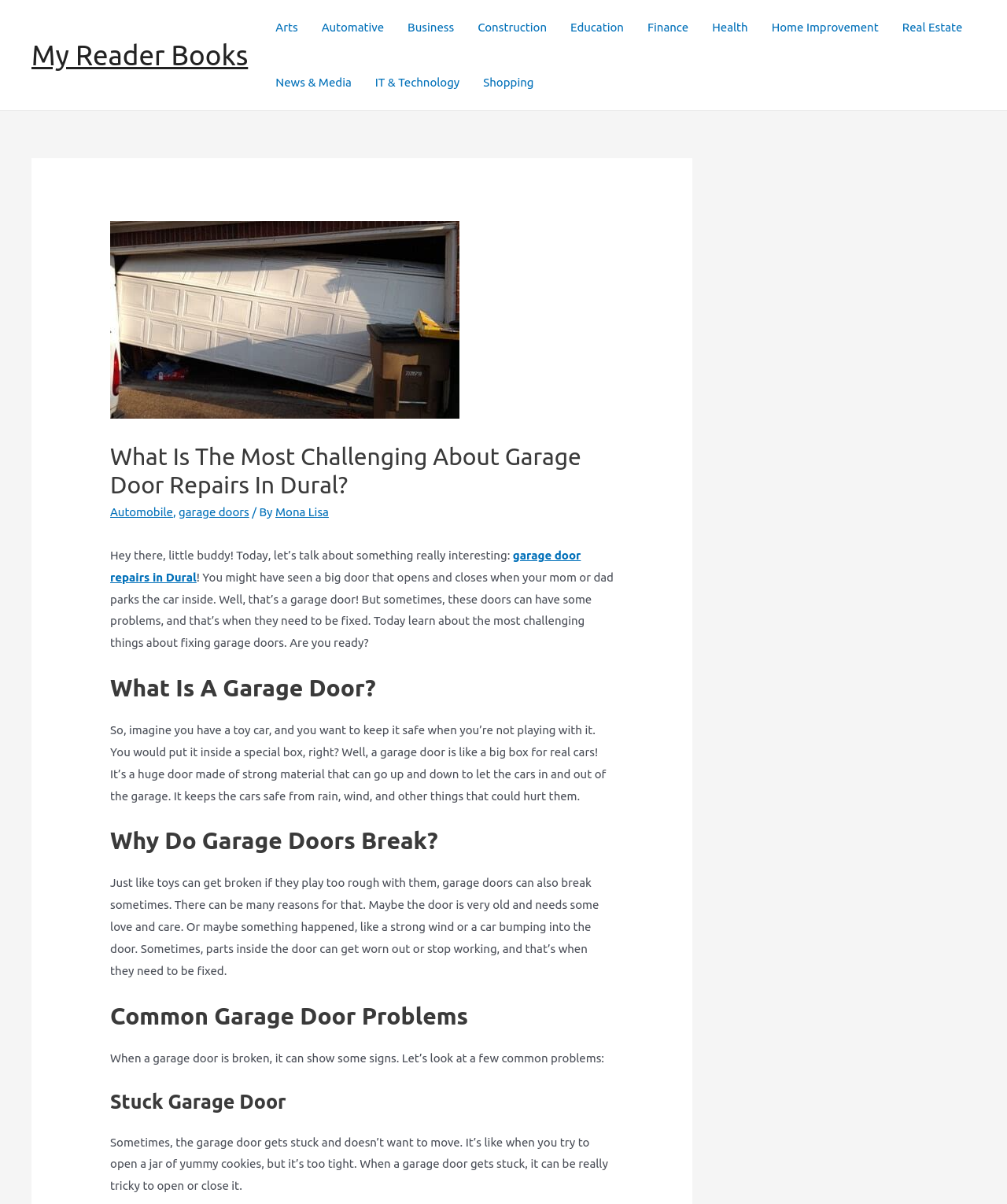Pinpoint the bounding box coordinates of the element to be clicked to execute the instruction: "Click on the 'garage door repairs in Dural' link".

[0.109, 0.455, 0.577, 0.485]